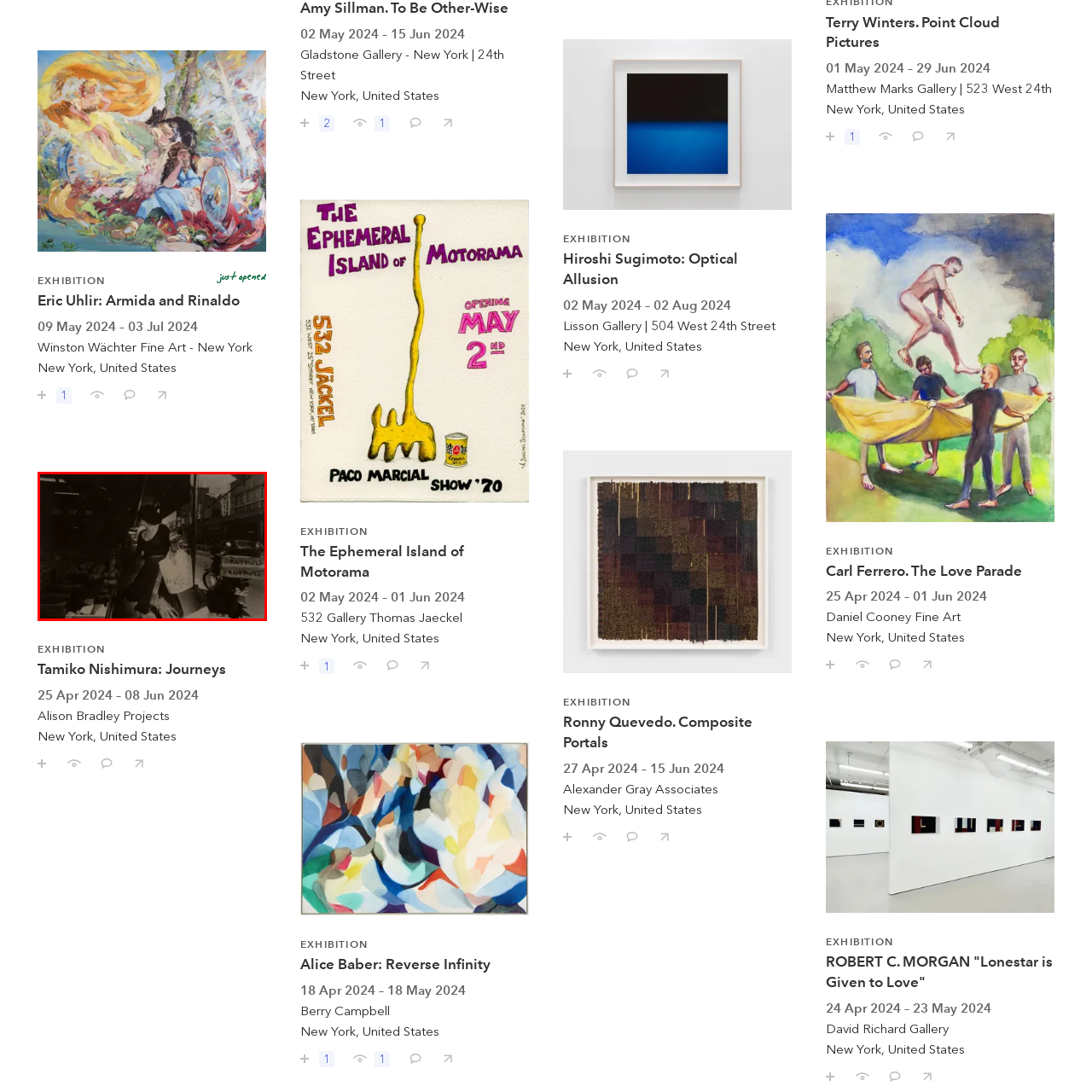Identify the subject within the red bounding box and respond to the following question in a single word or phrase:
What is the theme of the exhibition?

Exploration and cultural interaction